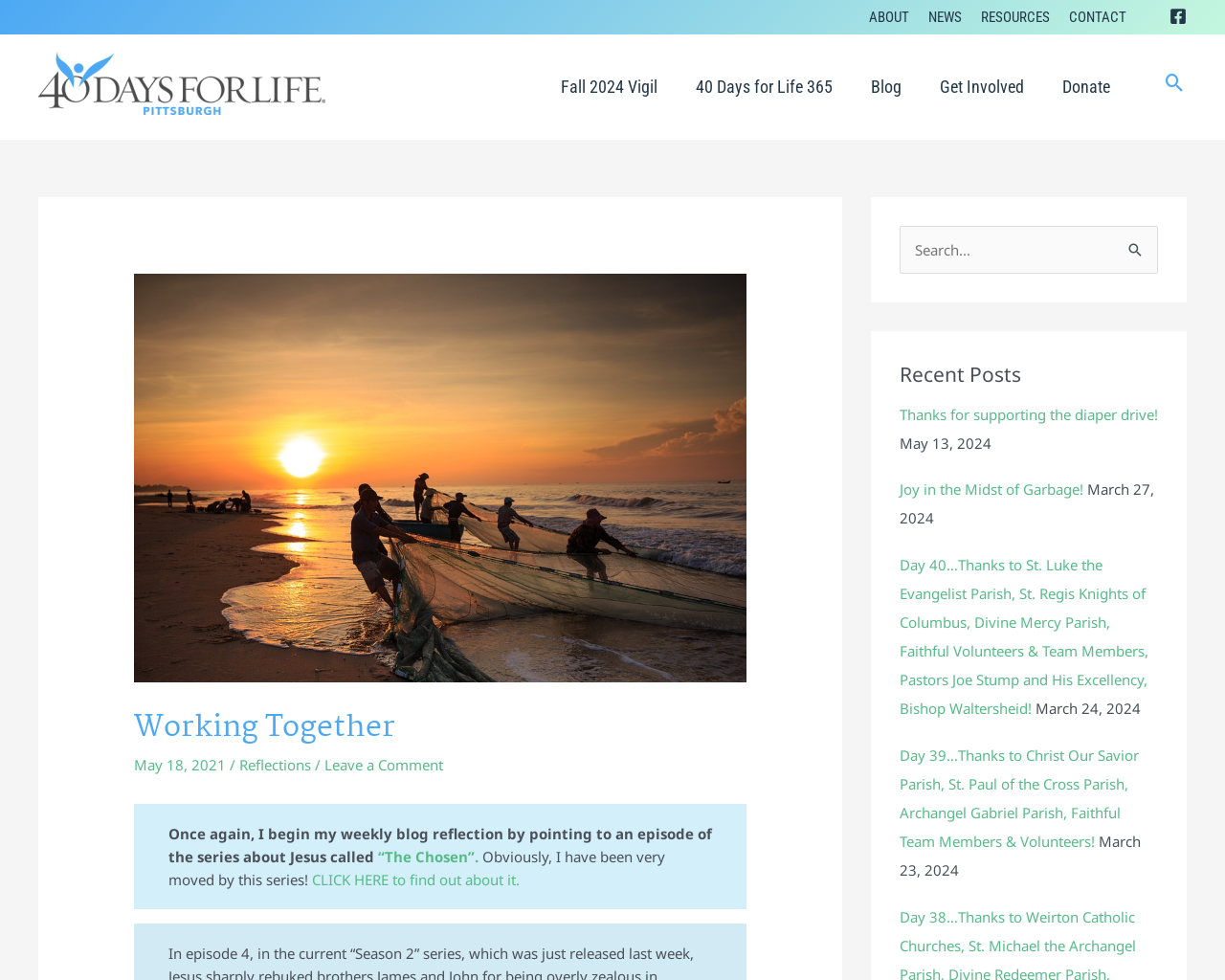Extract the bounding box coordinates of the UI element described: "Political News". Provide the coordinates in the format [left, top, right, bottom] with values ranging from 0 to 1.

None